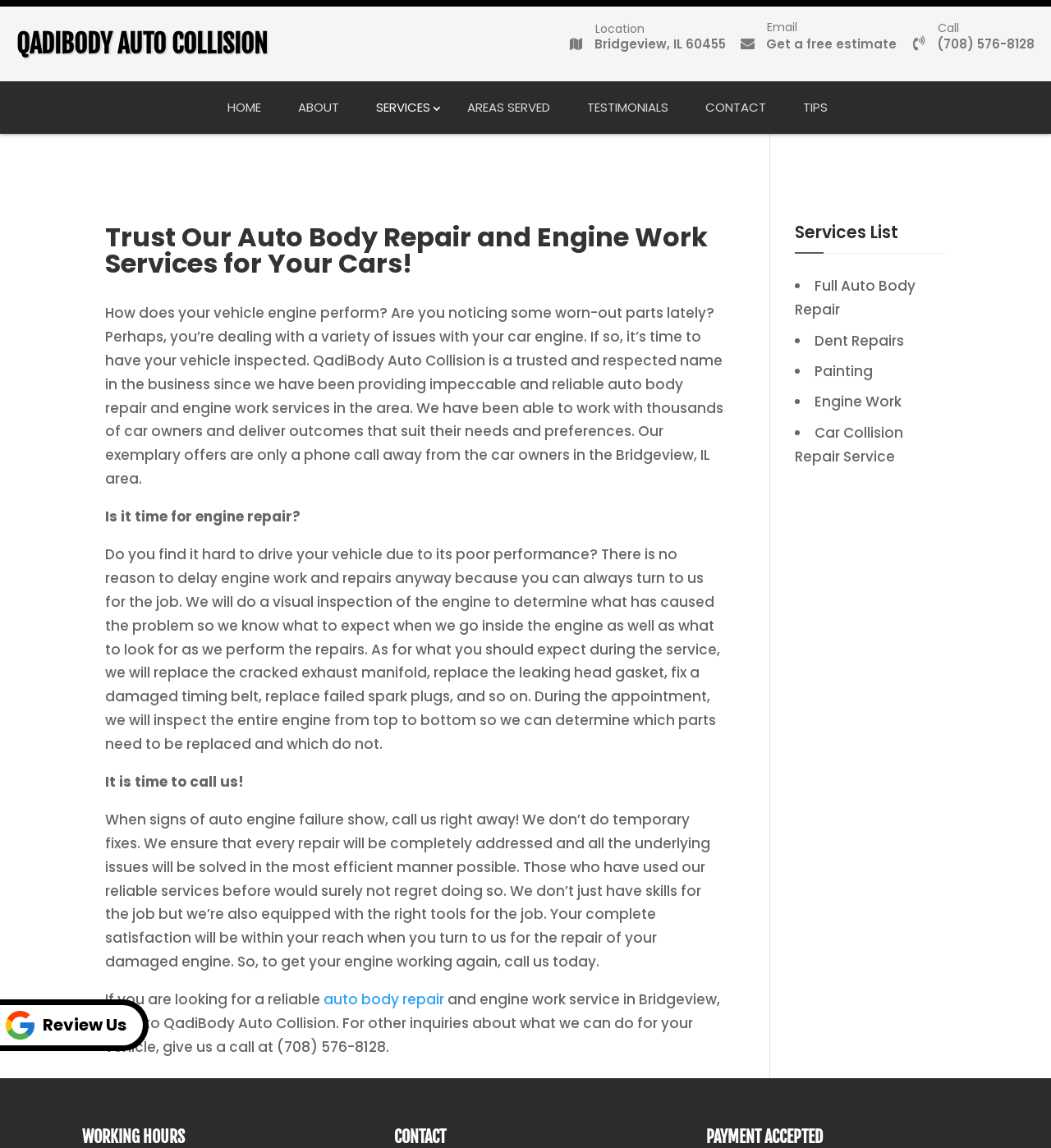Locate the coordinates of the bounding box for the clickable region that fulfills this instruction: "Call the phone number".

[0.872, 0.024, 0.984, 0.053]